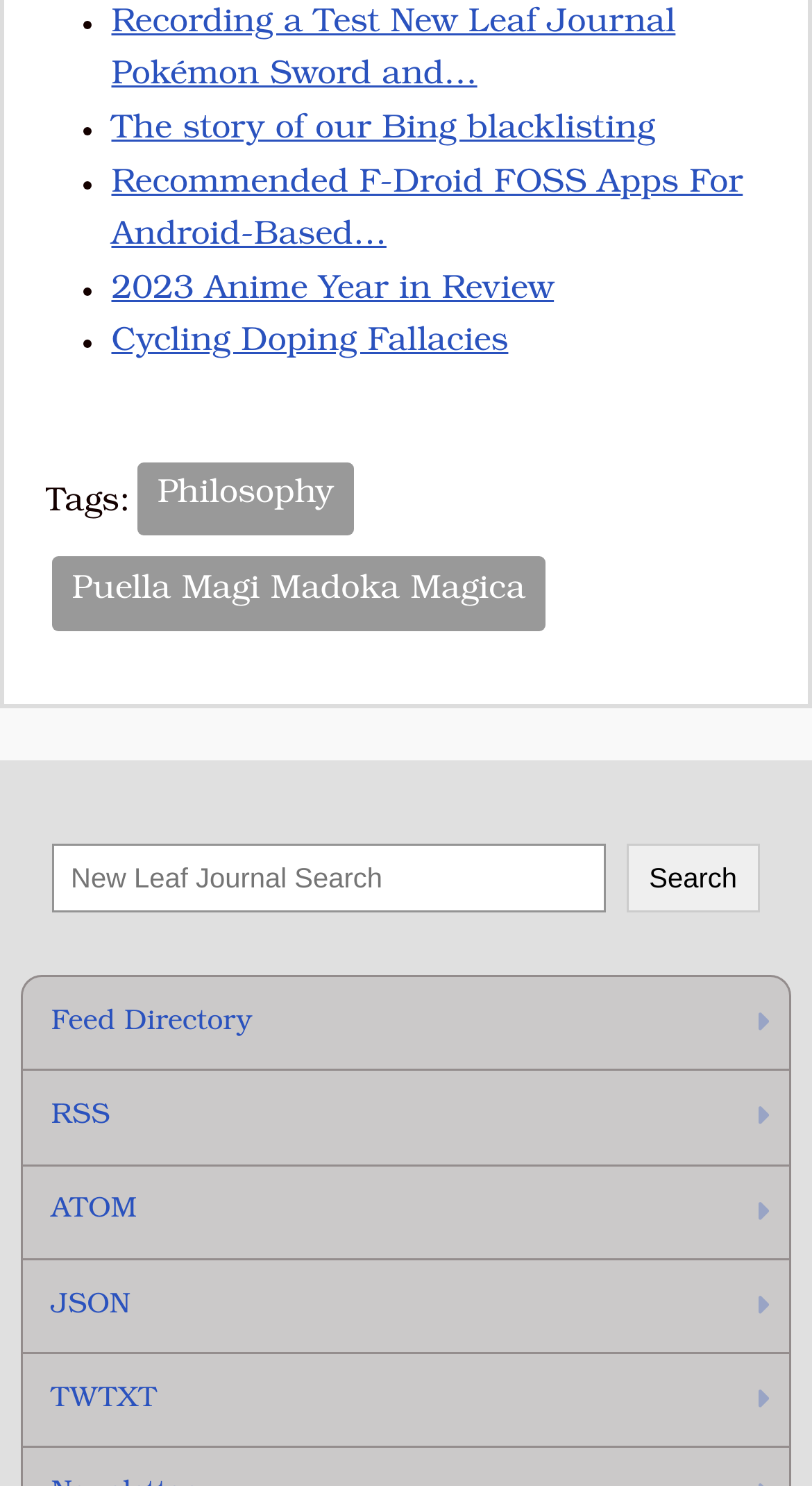Provide a single word or phrase to answer the given question: 
What is the first tag listed?

Philosophy